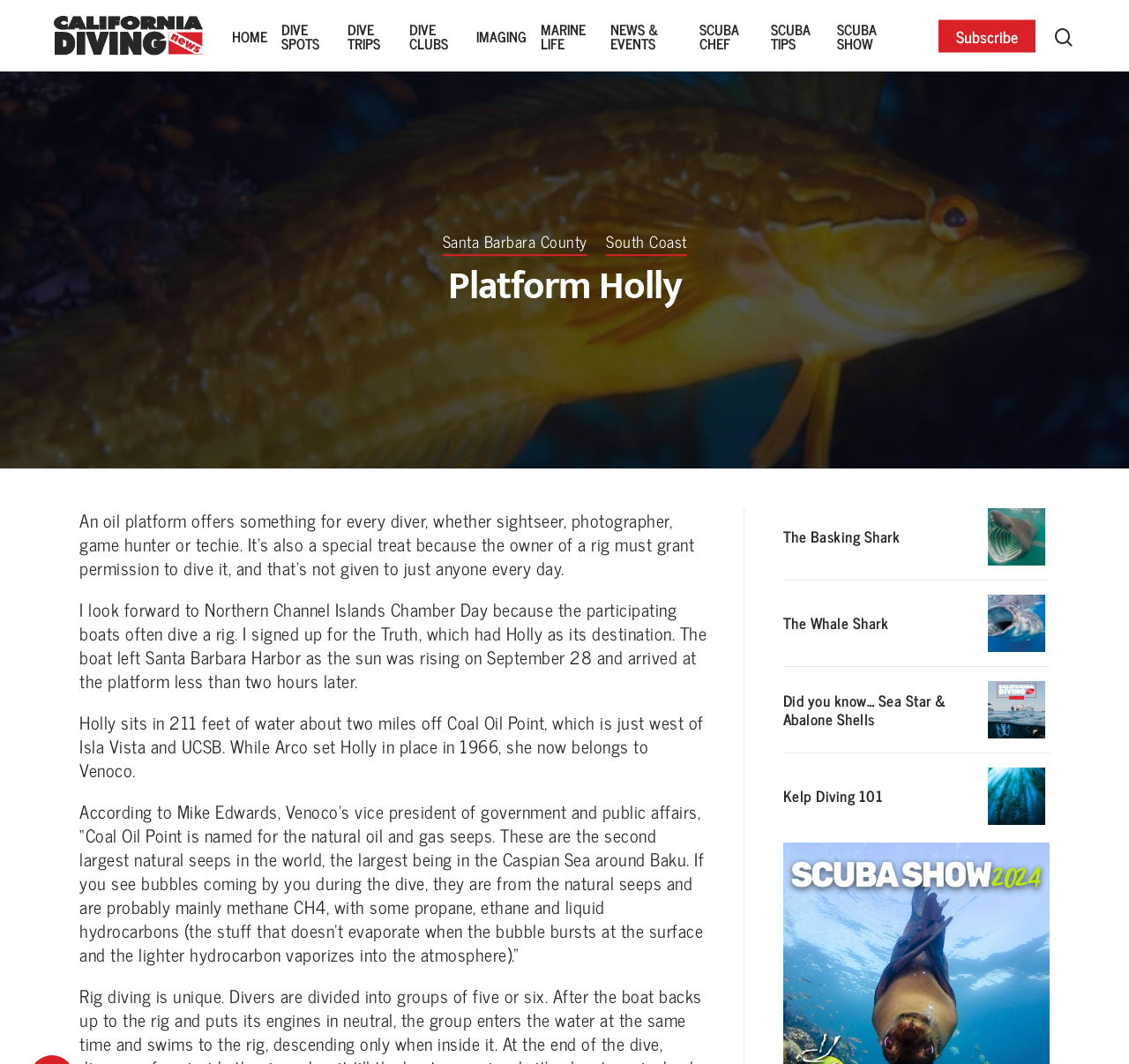Pinpoint the bounding box coordinates for the area that should be clicked to perform the following instruction: "Subscribe to the newsletter".

[0.831, 0.027, 0.917, 0.04]